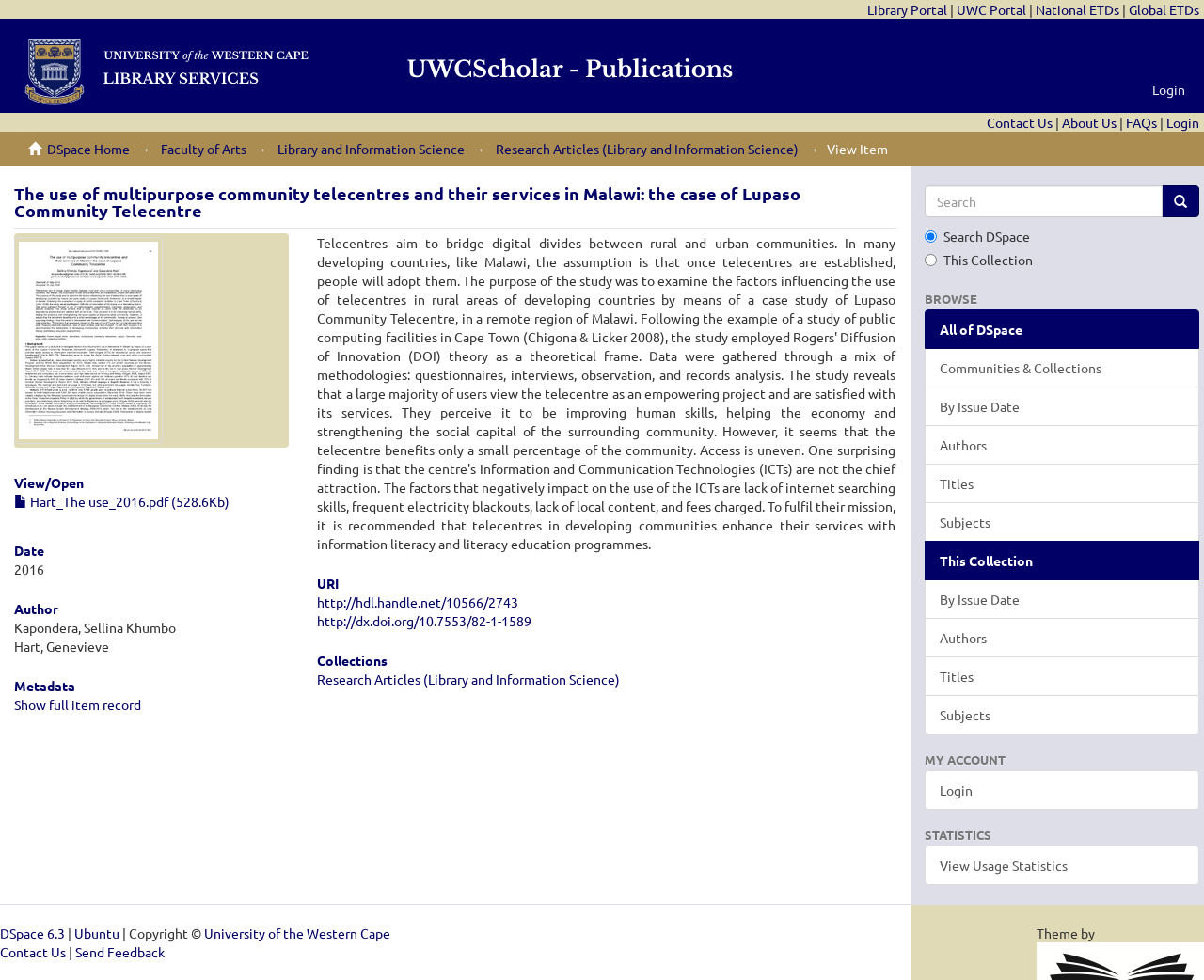How many authors are listed for the research article?
Using the details shown in the screenshot, provide a comprehensive answer to the question.

The authors of the research article can be found in the static text elements with the names 'Kapondera, Sellina Khumbo' and 'Hart, Genevieve'.